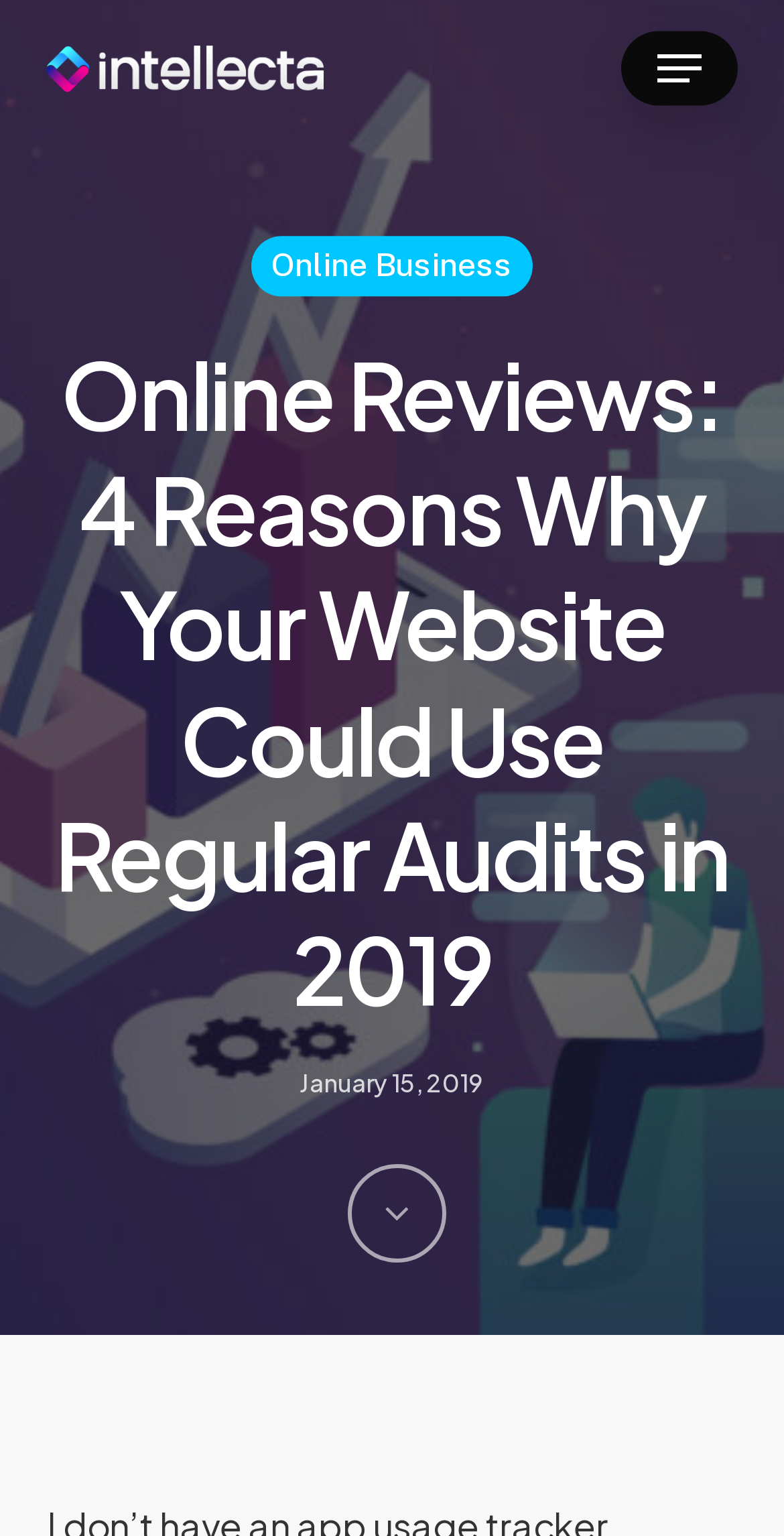Bounding box coordinates are to be given in the format (top-left x, top-left y, bottom-right x, bottom-right y). All values must be floating point numbers between 0 and 1. Provide the bounding box coordinate for the UI element described as: Online Business

[0.319, 0.154, 0.678, 0.193]